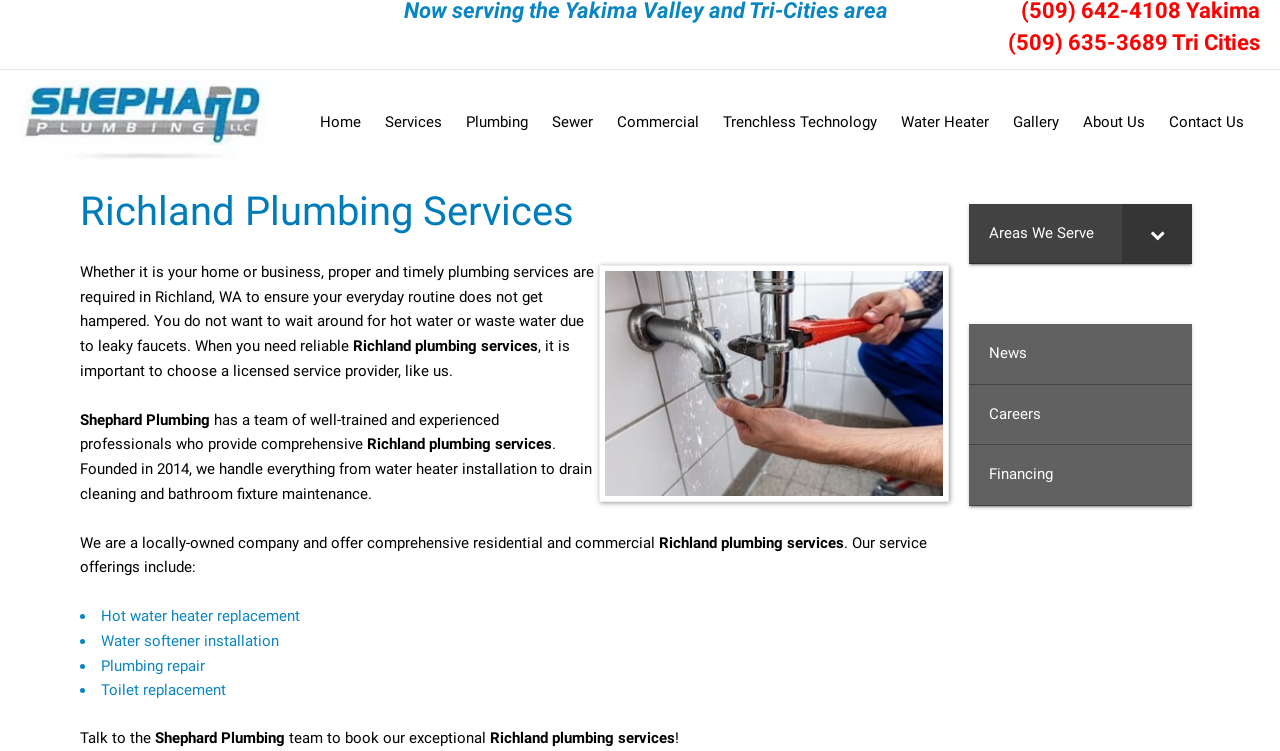Please find the bounding box coordinates of the element that must be clicked to perform the given instruction: "Change the language". The coordinates should be four float numbers from 0 to 1, i.e., [left, top, right, bottom].

None